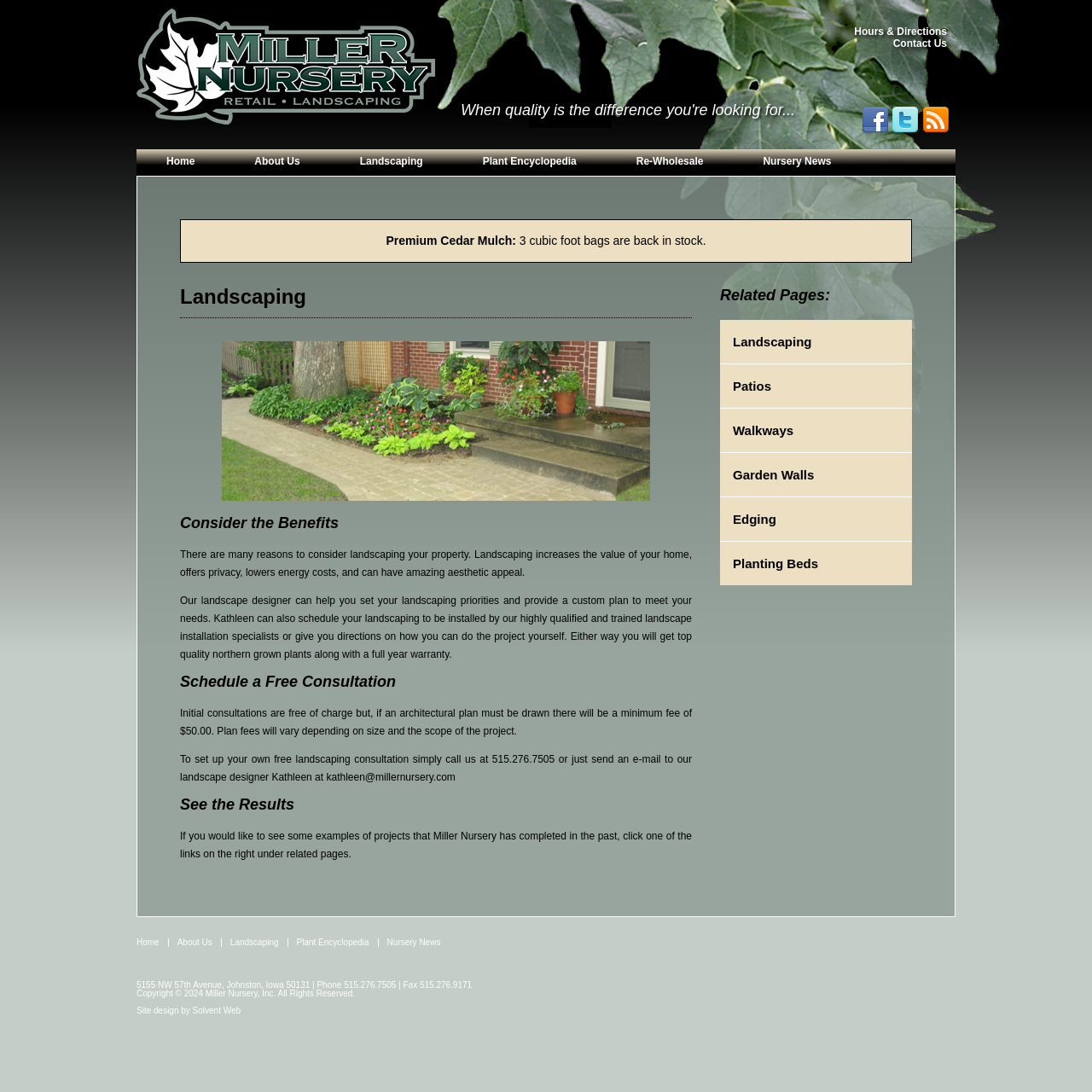What is the benefit of landscaping?
Based on the content of the image, thoroughly explain and answer the question.

I found the benefit of landscaping by reading the static text under the 'Landscaping' heading, which states 'There are many reasons to consider landscaping your property. Landscaping increases the value of your home, offers privacy, lowers energy costs, and can have amazing aesthetic appeal'.